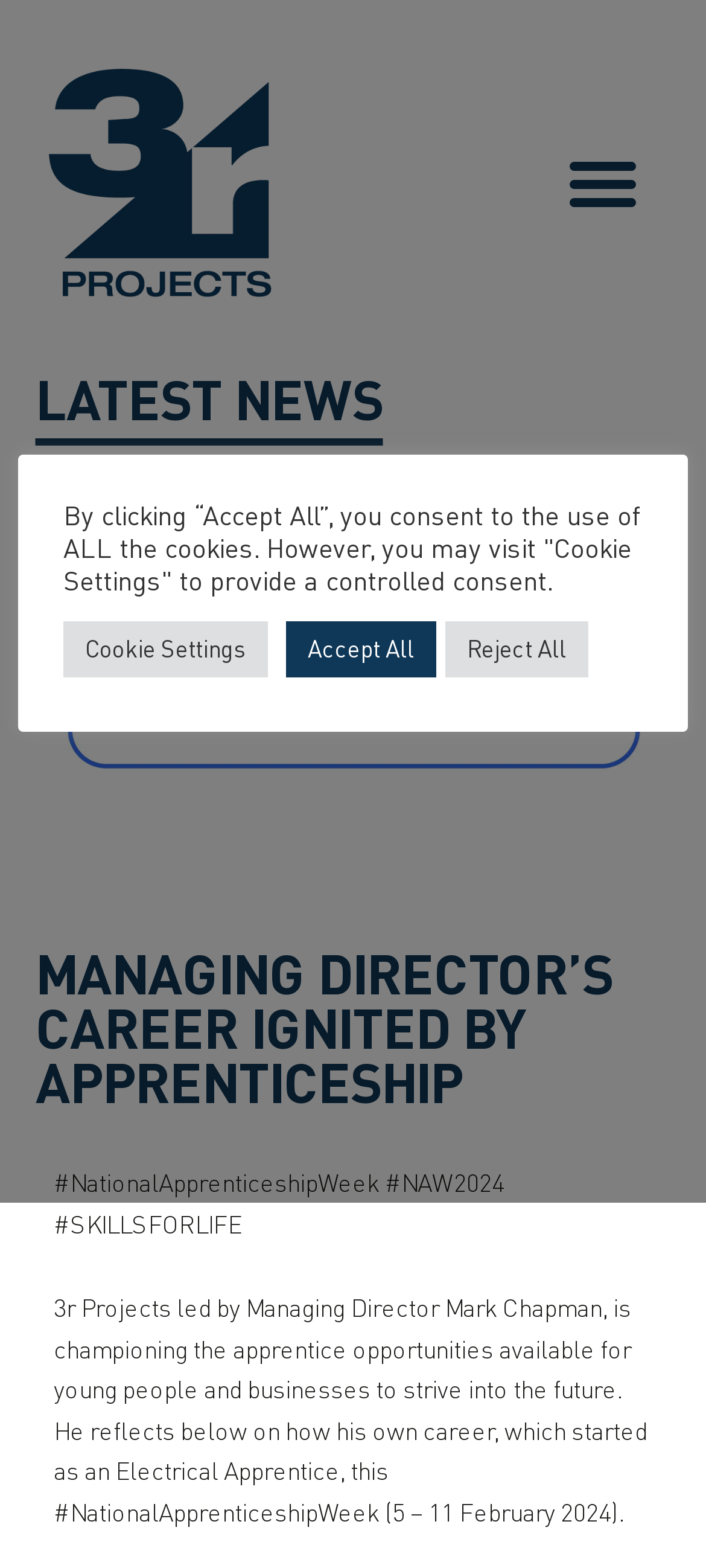Analyze and describe the webpage in a detailed narrative.

The webpage is about National Apprenticeship Week, with a focus on the career of Mark Chapman, the Managing Director of 3r Projects. At the top left of the page, there is a link. On the top right, there is a menu toggle button. Below the menu toggle button, there is a heading "LATEST NEWS" followed by a heading "MANAGING DIRECTOR’S CAREER IGNITED BY APPRENTICESHIP". 

In the middle of the page, there is a section with a hashtag "#NationalApprenticeshipWeek #NAW2024 #SKILLSFORLIFE" and a paragraph of text describing how Mark Chapman's career started as an Electrical Apprentice and how 3r Projects is championing apprentice opportunities for young people and businesses. 

At the bottom of the page, there is a notice about cookie settings, with three buttons: "Cookie Settings", "Accept All", and "Reject All".